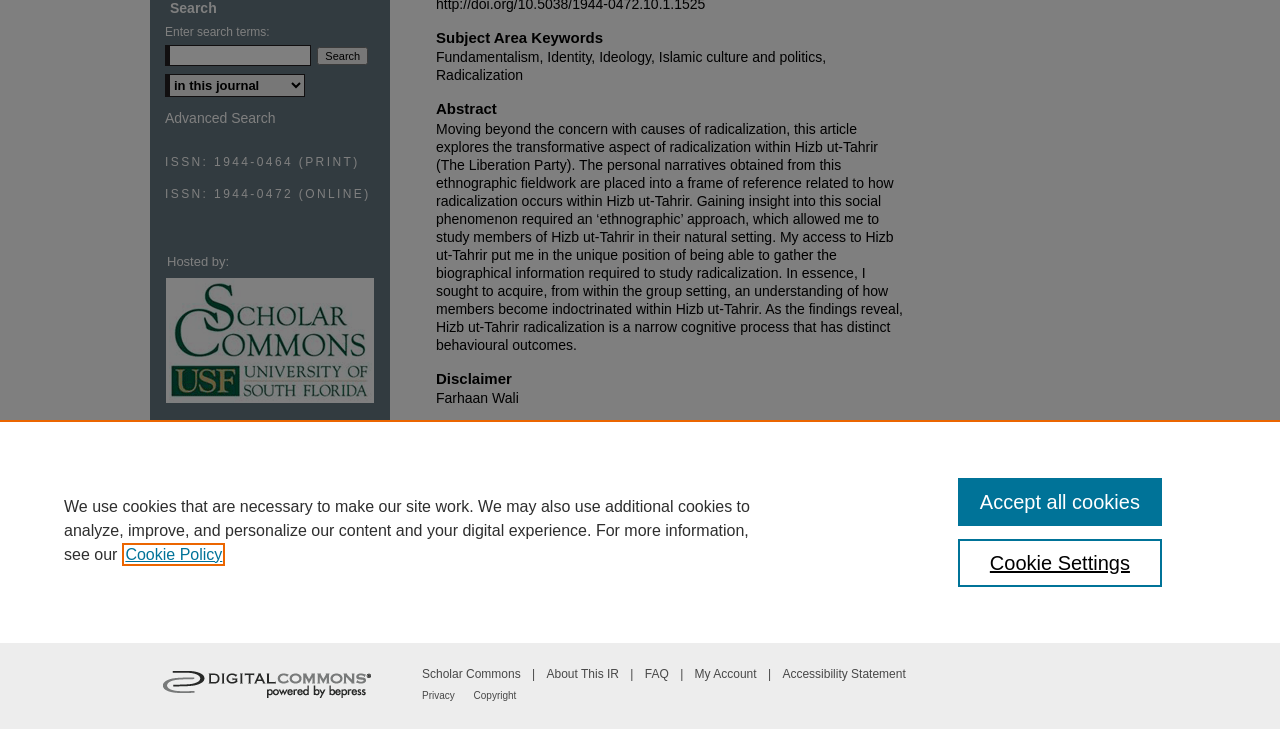Please find the bounding box coordinates in the format (top-left x, top-left y, bottom-right x, bottom-right y) for the given element description. Ensure the coordinates are floating point numbers between 0 and 1. Description: alt="X"

[0.222, 0.743, 0.252, 0.801]